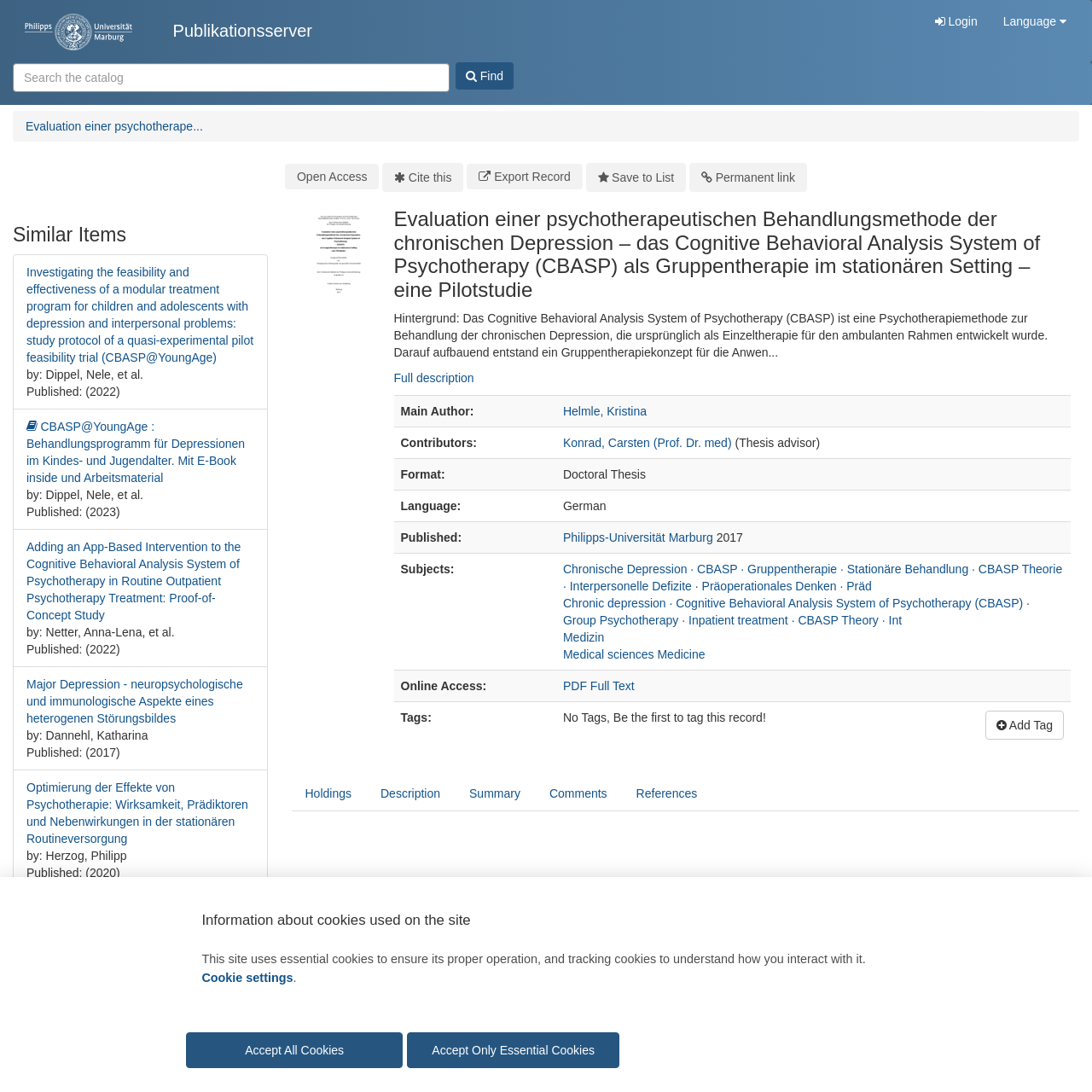Provide the bounding box coordinates of the UI element this sentence describes: "Konrad, Carsten (Prof. Dr. med)".

[0.516, 0.4, 0.67, 0.412]